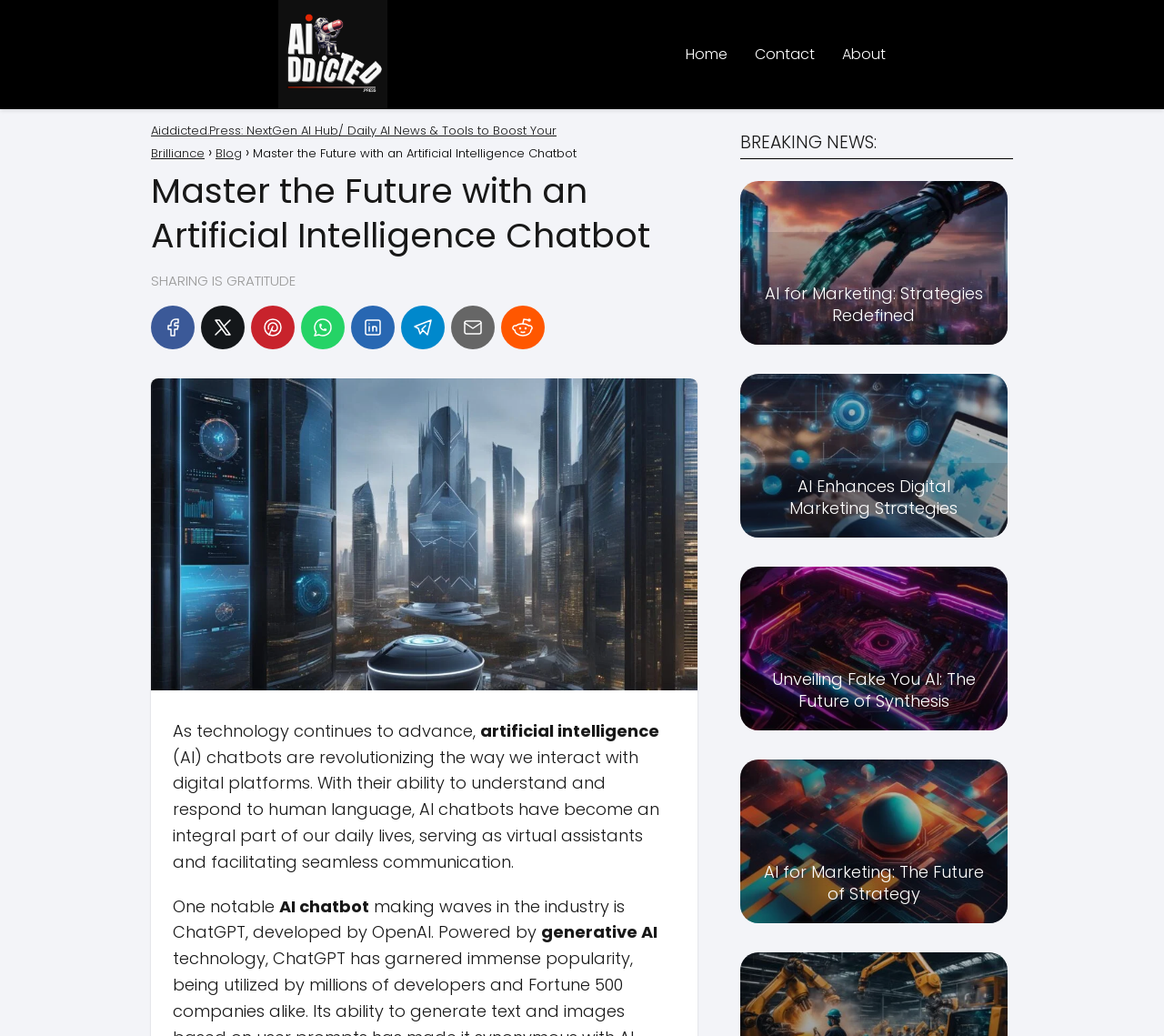Reply to the question with a brief word or phrase: What is the image below the heading 'Master the Future with an Artificial Intelligence Chatbot'?

Artificial intelligence chatbot